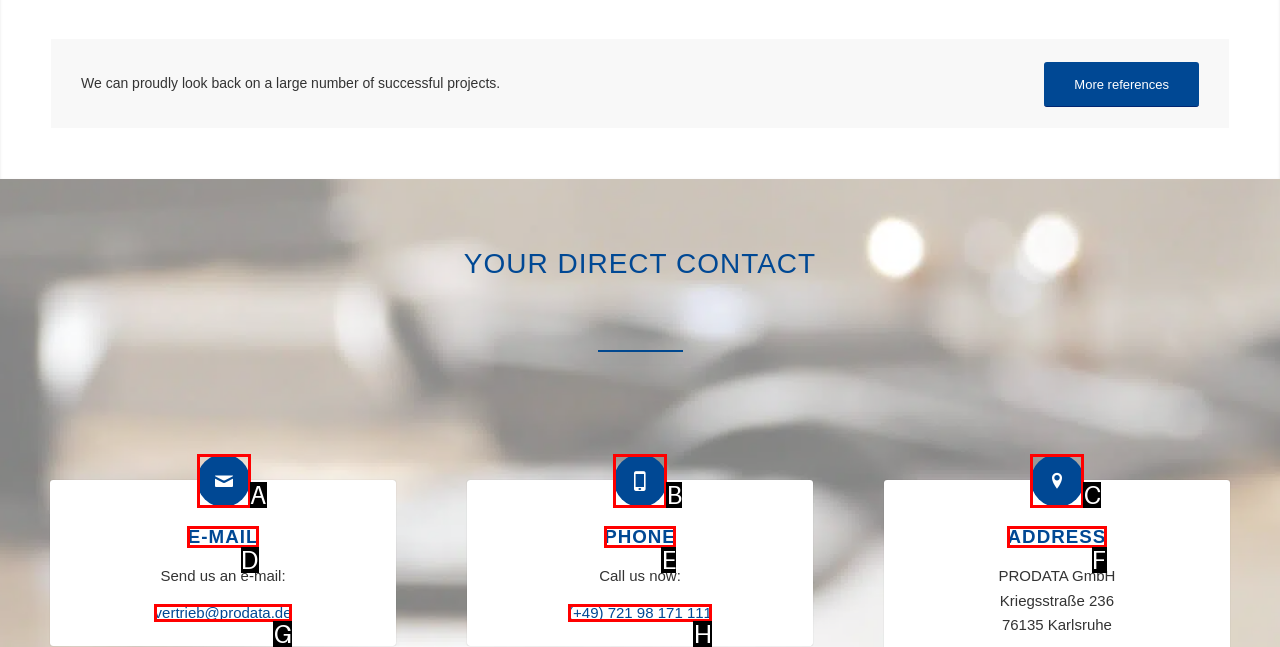From the given choices, indicate the option that best matches: (+49) 721 98 171 111
State the letter of the chosen option directly.

H